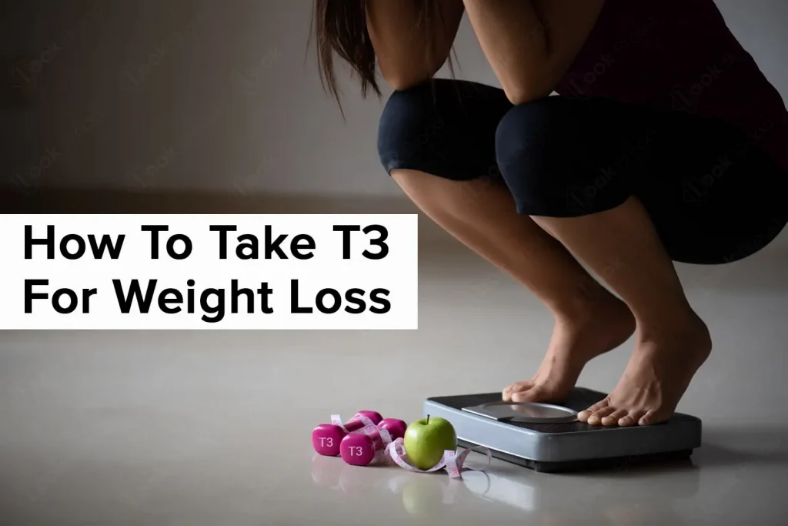What is next to the dumbbells in the image?
Kindly offer a comprehensive and detailed response to the question.

The dumbbells labeled 'T3' are placed next to a green apple, which is a symbol of healthy nutrition, emphasizing the importance of a balanced diet in weight management.